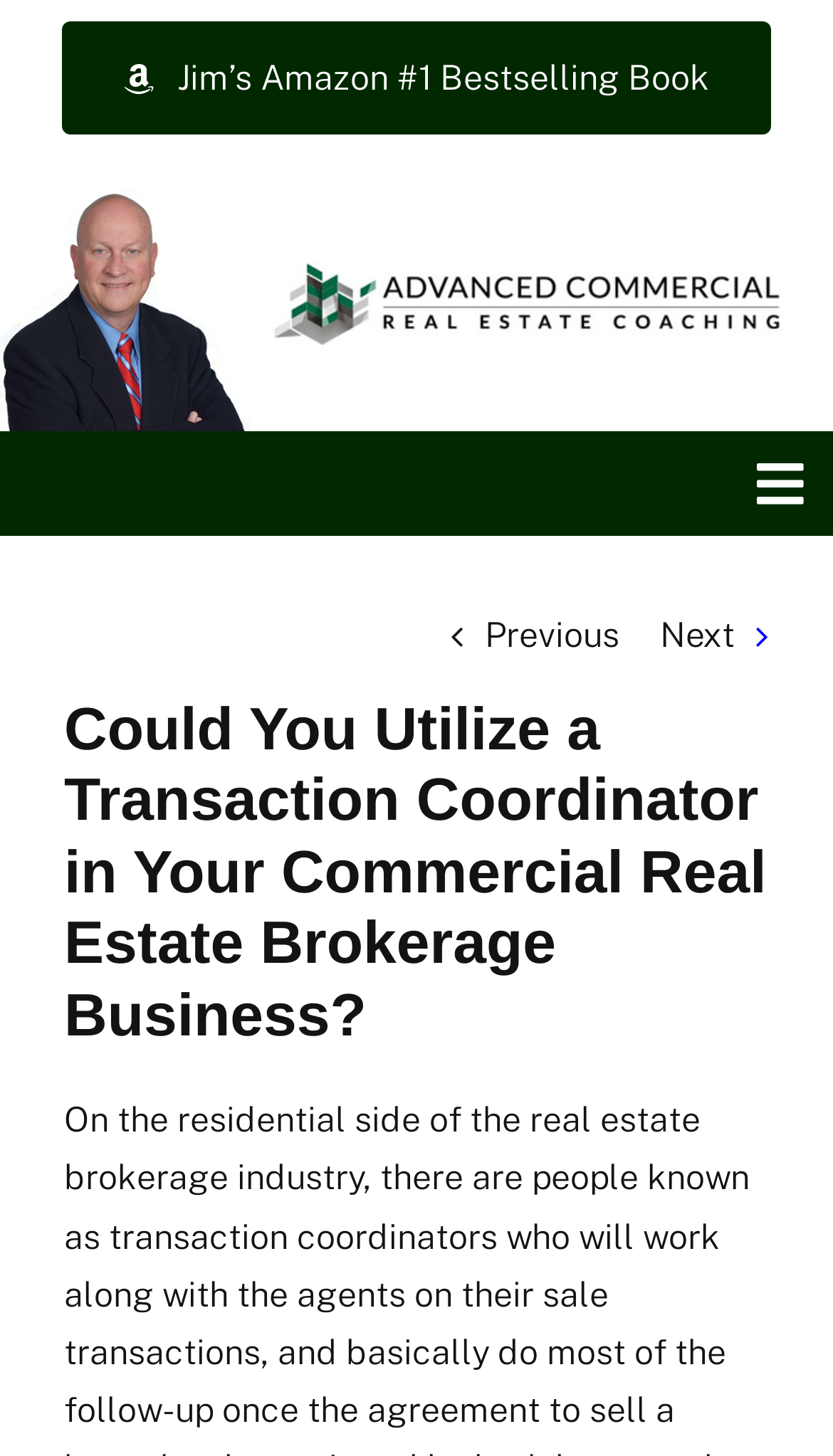Provide an in-depth description of the elements and layout of the webpage.

The webpage appears to be a blog or article page focused on commercial real estate training and coaching. At the top, there is a navigation menu with 7 links: "Home", "About Jim", "Top Training Videos", "Jim's Blog", "Coaching", "Free Training", and "Testimonials". These links are aligned horizontally and take up the full width of the page.

Below the navigation menu, there is a logo image with the text "Commercial Real Estate Training and Coaching" next to it. The logo is positioned near the top center of the page.

The main content of the page is a heading that reads "Could You Utilize a Transaction Coordinator in Your Commercial Real Estate Brokerage Business?" which takes up most of the page's width and is positioned near the top center.

There are also two links, "Previous" and "Next", positioned side by side near the middle of the page, which likely allow users to navigate through a series of articles or pages.

At the bottom of the page, there is a link "Go to Top" which is positioned near the bottom right corner, allowing users to quickly scroll back to the top of the page.

Additionally, there are two more links on the page: "Jim's Amazon #1 Bestselling Book" near the top left corner, and a link with the image of a logo "ACREC-Name-and-Logo-2016-larger" near the top center.